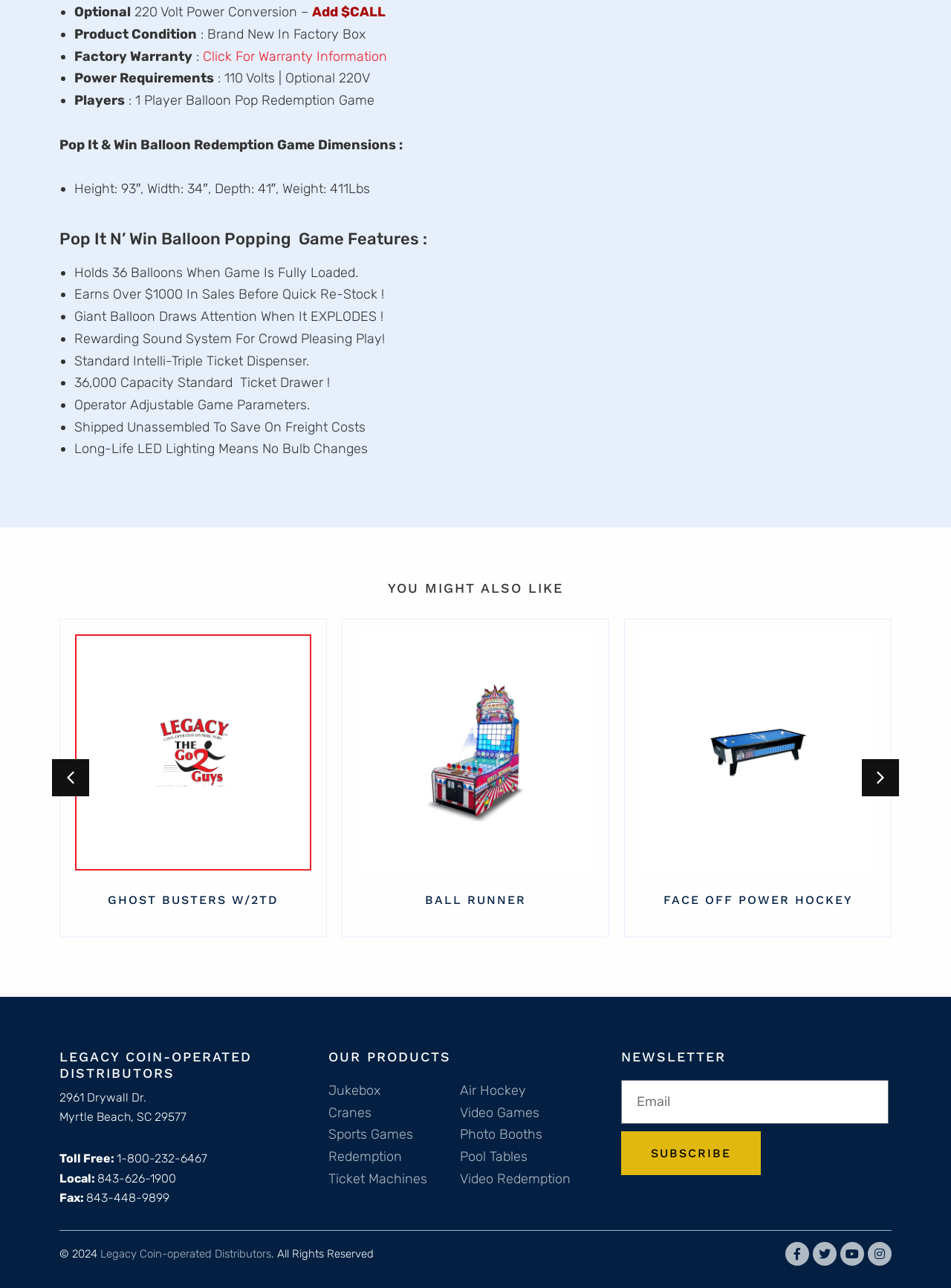What is the type of ticket dispenser used in the game?
Please respond to the question with a detailed and thorough explanation.

The type of ticket dispenser used in the game can be found in the list of features of the game, where it is stated that the game uses a 'Standard Intelli-Triple Ticket Dispenser.' This information is located in the section describing the game's features.